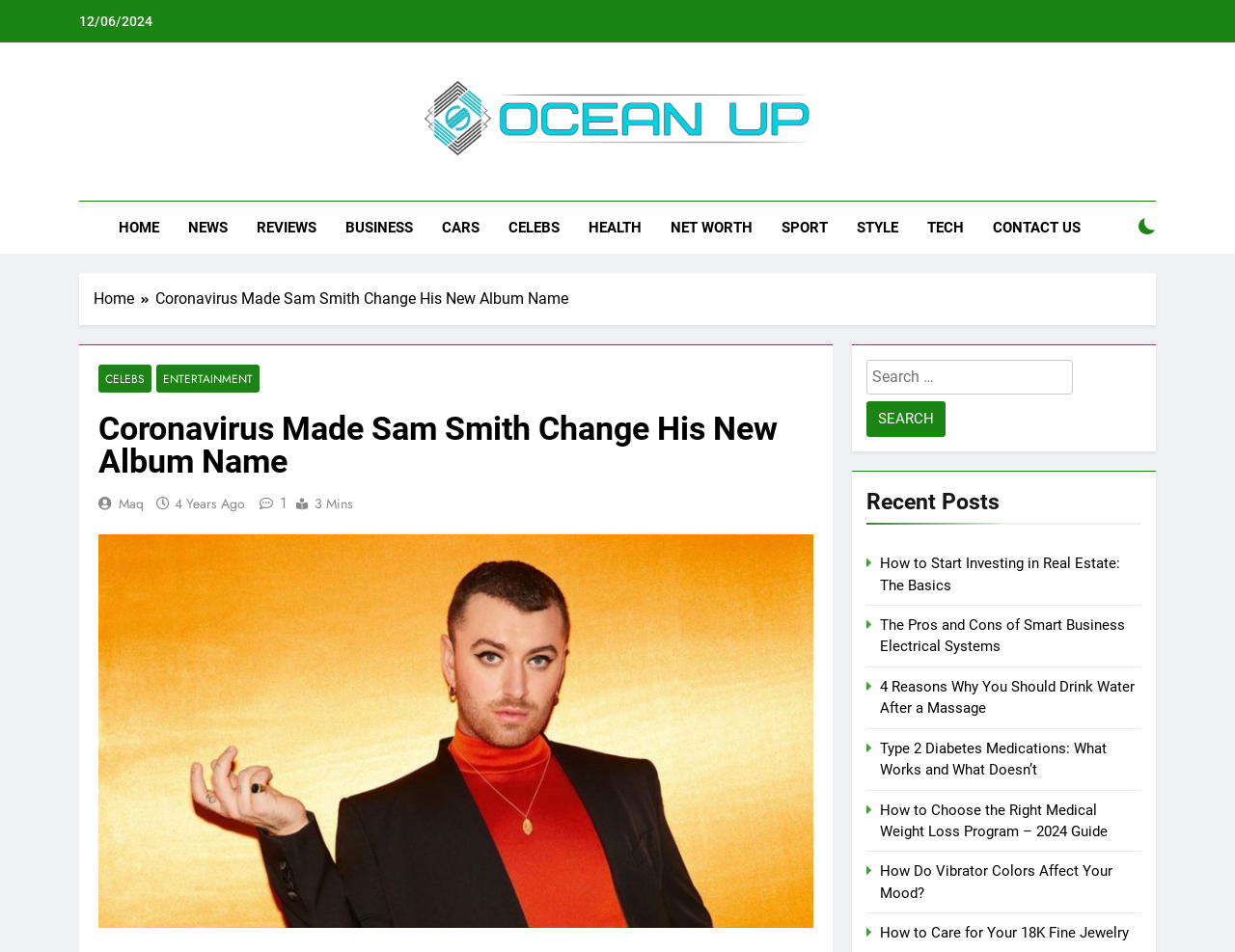Please determine the bounding box coordinates for the element that should be clicked to follow these instructions: "Click on the HOME link".

[0.084, 0.212, 0.14, 0.267]